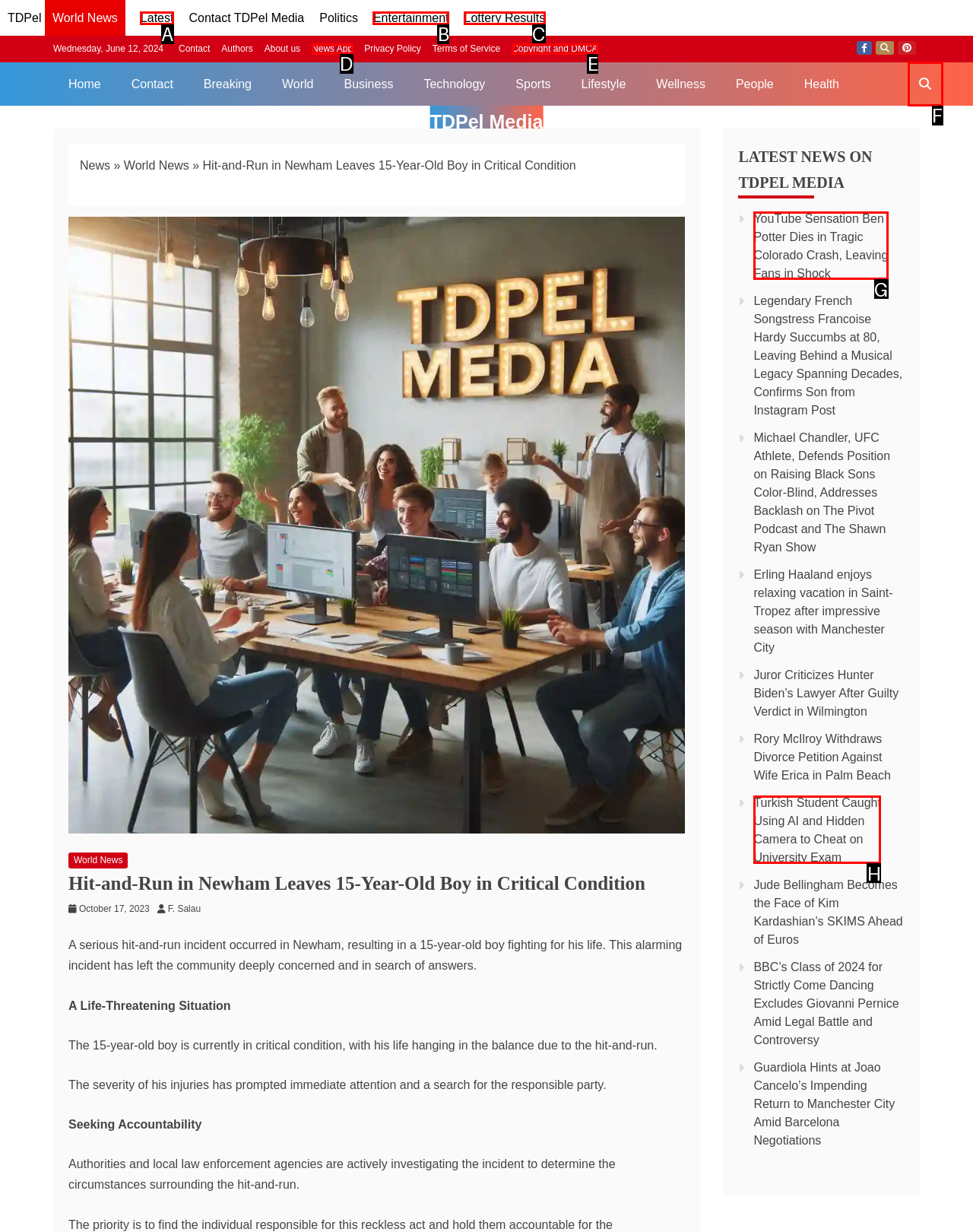Select the right option to accomplish this task: Search for something on TDPel Media. Reply with the letter corresponding to the correct UI element.

F